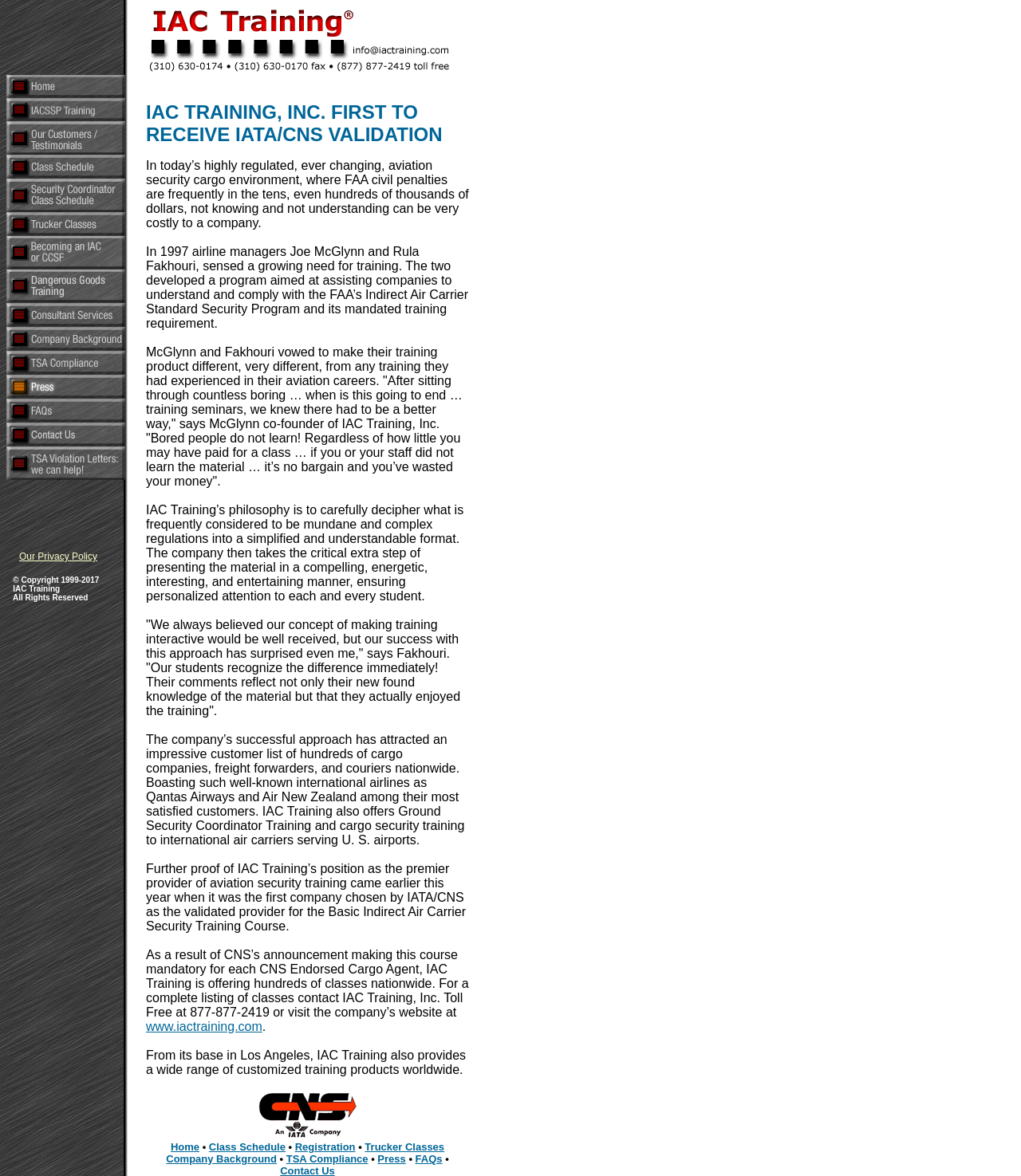Locate the bounding box coordinates of the clickable region necessary to complete the following instruction: "Learn about Becoming an IAC". Provide the coordinates in the format of four float numbers between 0 and 1, i.e., [left, top, right, bottom].

[0.006, 0.22, 0.123, 0.231]